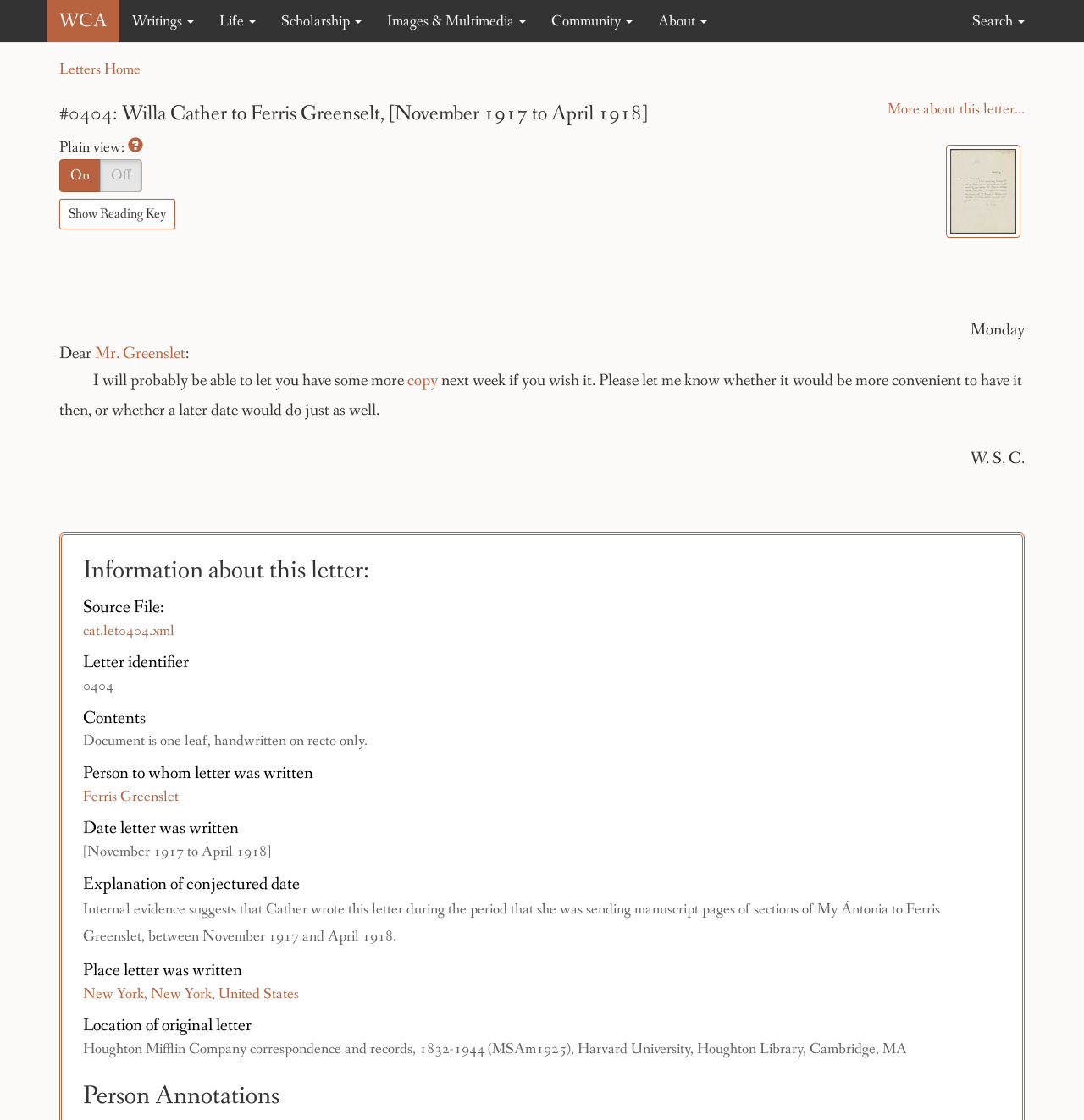Please locate the bounding box coordinates of the element that should be clicked to complete the given instruction: "Open the 'Letters Home' page".

[0.055, 0.053, 0.13, 0.071]